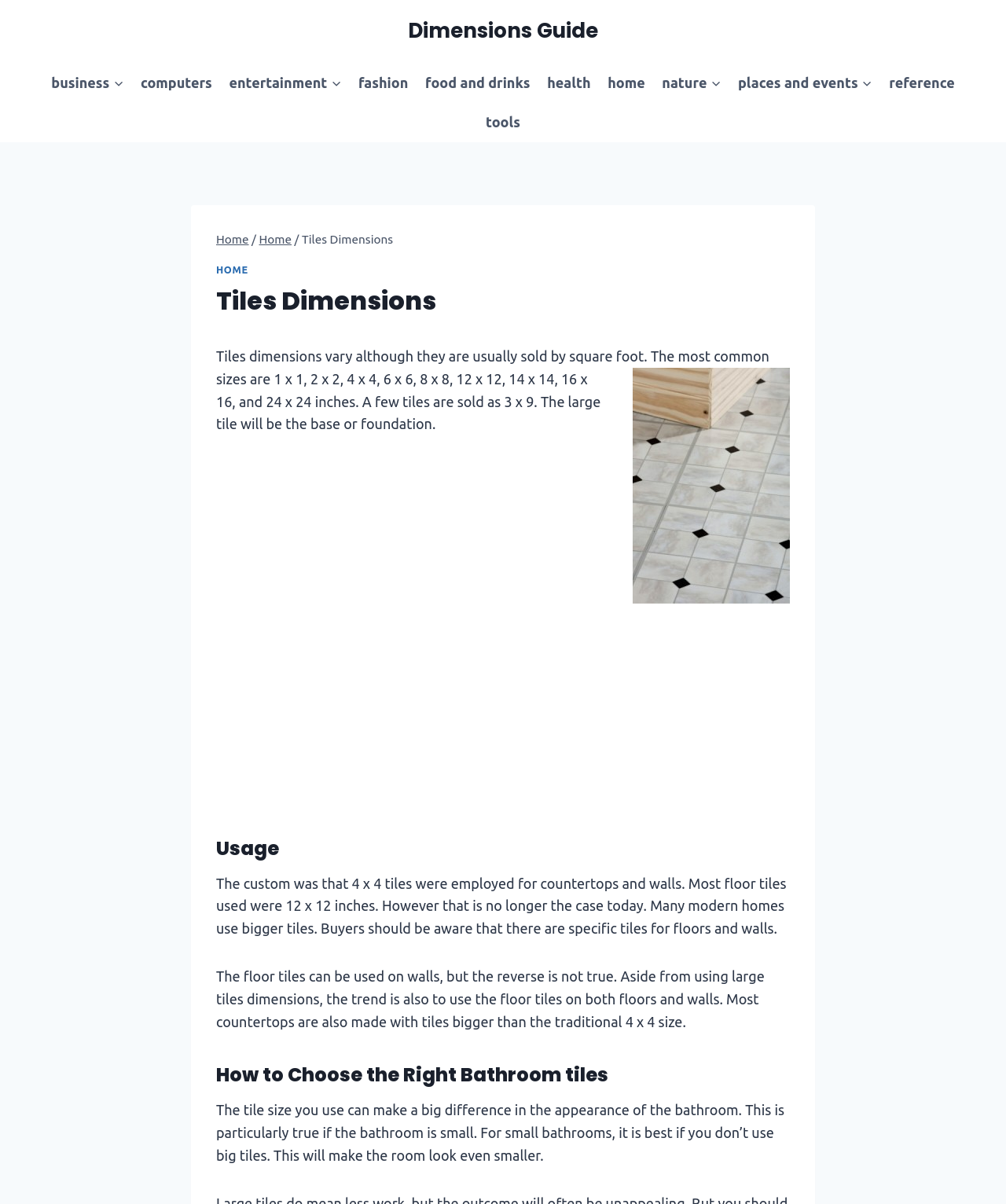Can floor tiles be used on walls?
Can you give a detailed and elaborate answer to the question?

The webpage states that floor tiles can be used on walls, but the reverse is not true. This is mentioned in the section that discusses the usage of tiles.